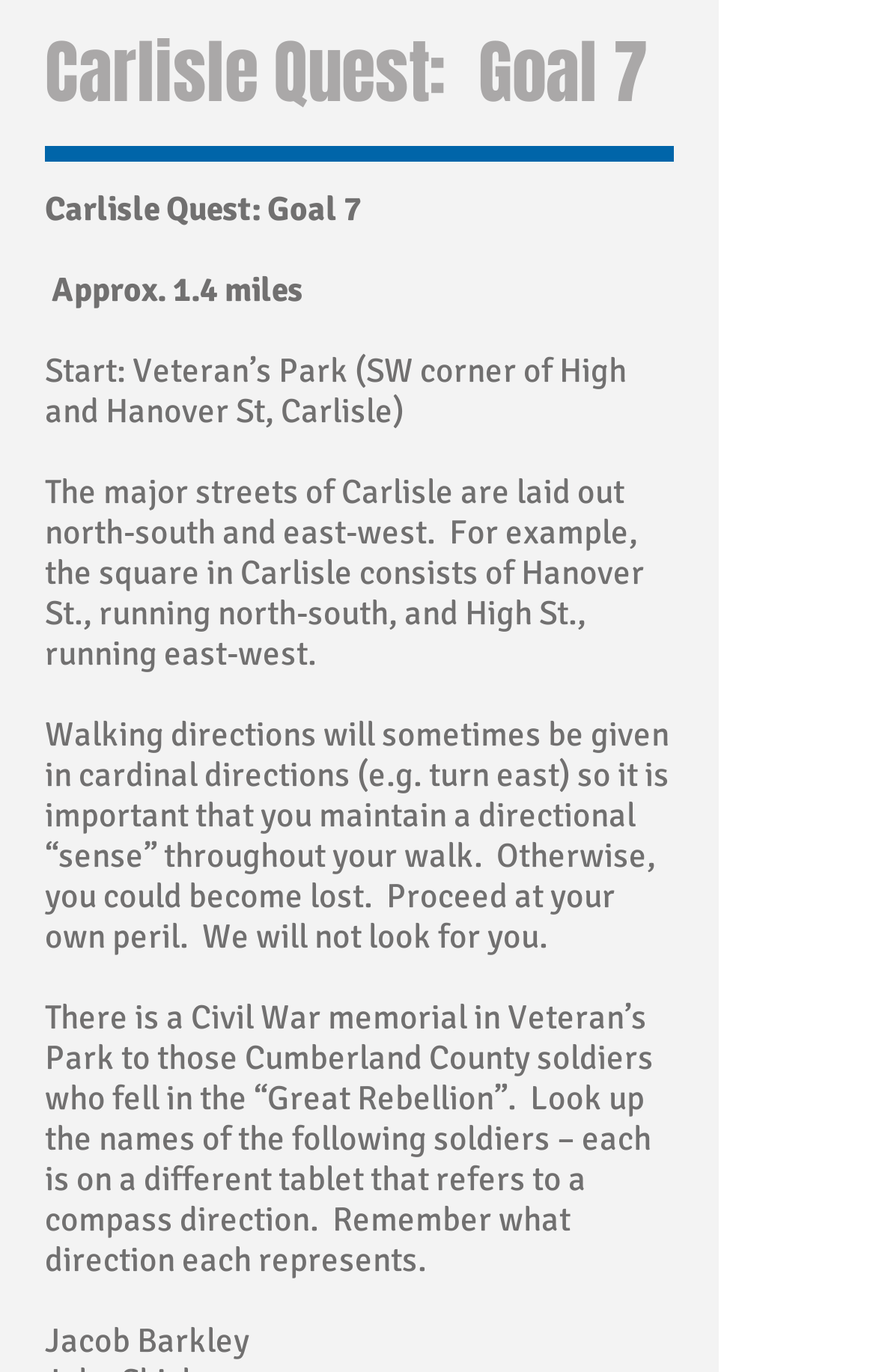Give a detailed overview of the webpage's appearance and contents.

The webpage is about Carlisle Quest: Goal 7, with a prominent heading at the top left of the page. Below the heading, there is a brief description of the goal, which mentions the approximate distance of 1.4 miles. 

Underneath the description, there are instructions for the quest, starting with the location of Veteran's Park, which is the starting point. The text explains the layout of the major streets in Carlisle, with Hanover St. running north-south and High St. running east-west. 

Further down, there are walking directions that emphasize the importance of maintaining a sense of direction to avoid getting lost. The text also warns that the organizers will not look for participants who get lost.

The next section appears to be related to a Civil War memorial in Veteran's Park, where participants are asked to find the names of specific soldiers on different tablets, each referring to a compass direction. The names of the soldiers are listed below, with Jacob Barkley being the first one mentioned.